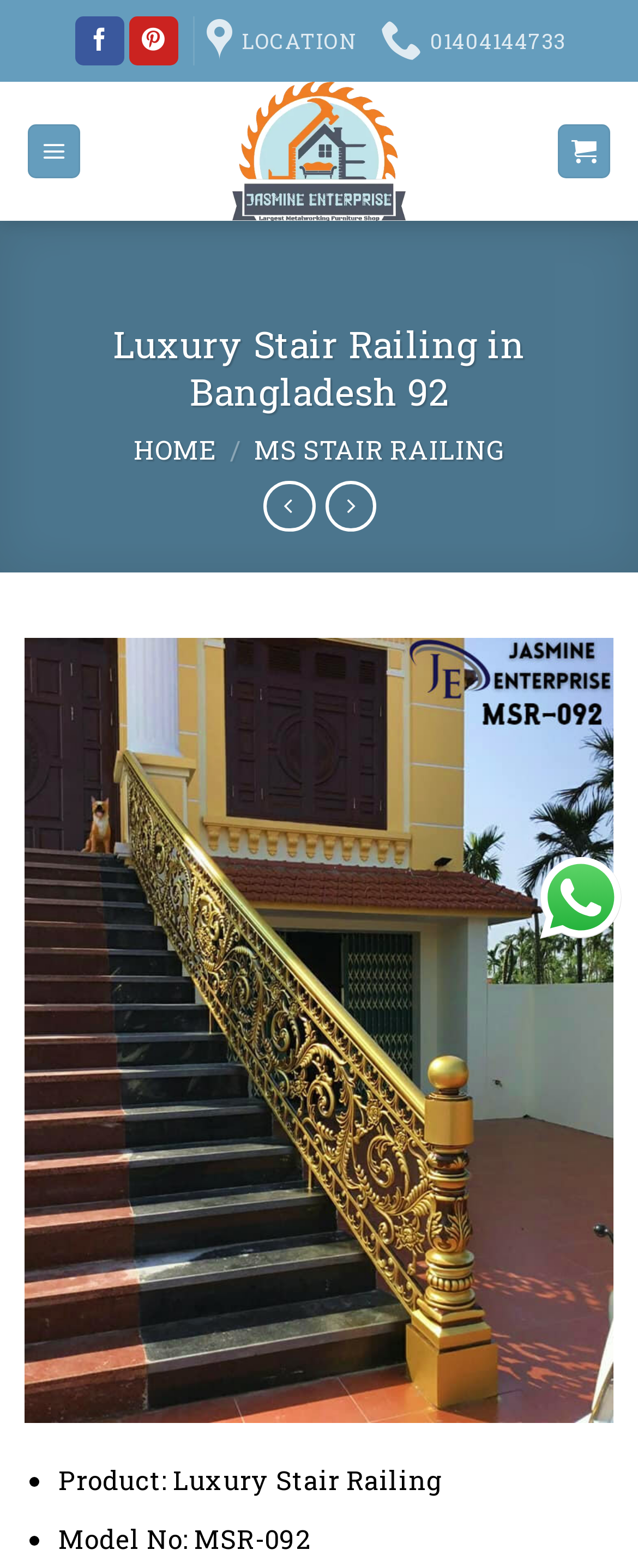What is the location of the stair railing supplier?
Please elaborate on the answer to the question with detailed information.

The location of the stair railing supplier can be found in the top-right corner of the webpage, where the contact information is listed. The location is listed as 'Dhaka city'.